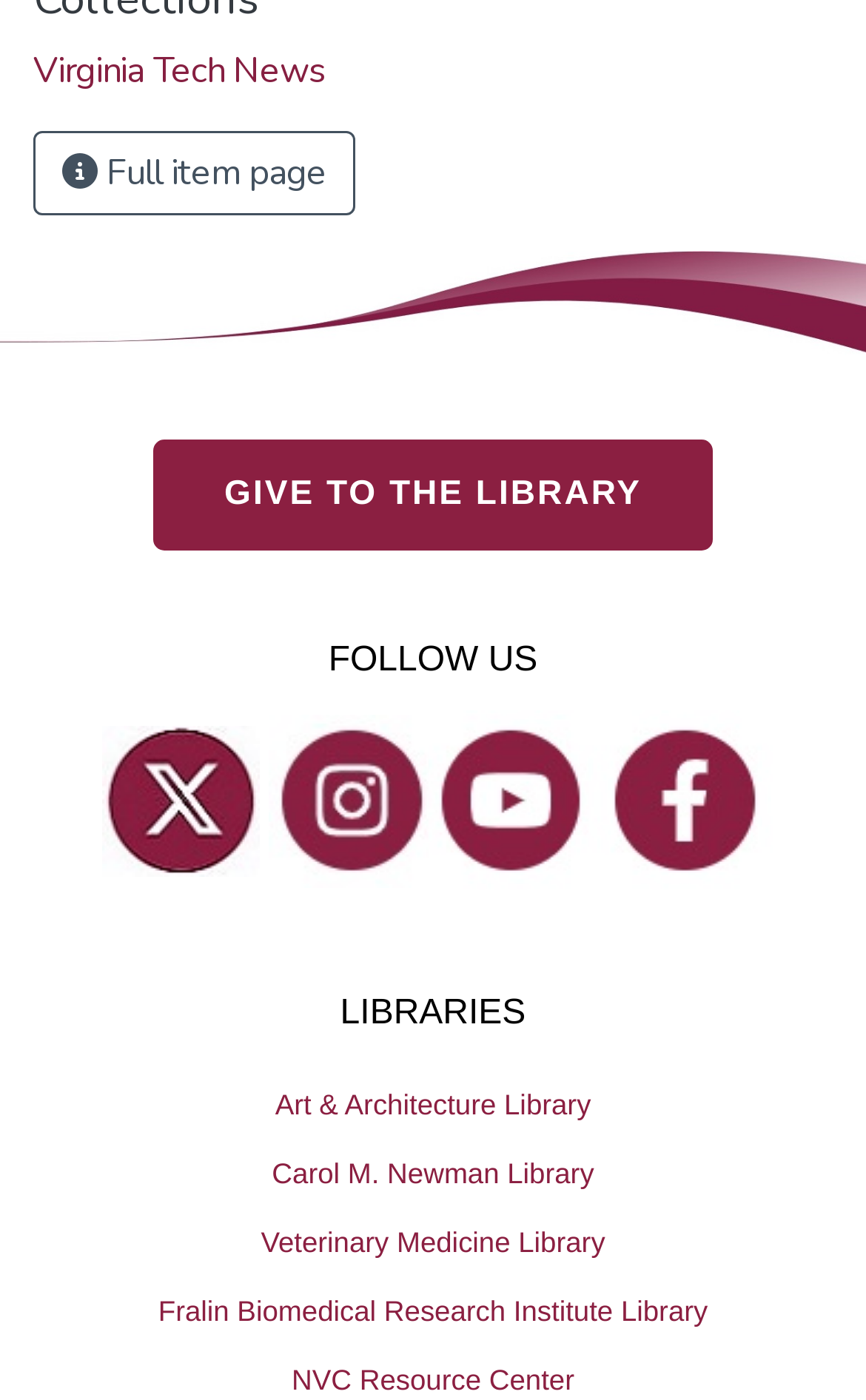What is the decoration element at the top of the webpage?
Answer the question with a thorough and detailed explanation.

I found an image element with the description 'Footer decoration' located at the top of the webpage (y1 coordinate is 0.179). This suggests that the image is a decorative element, possibly a footer or header image.